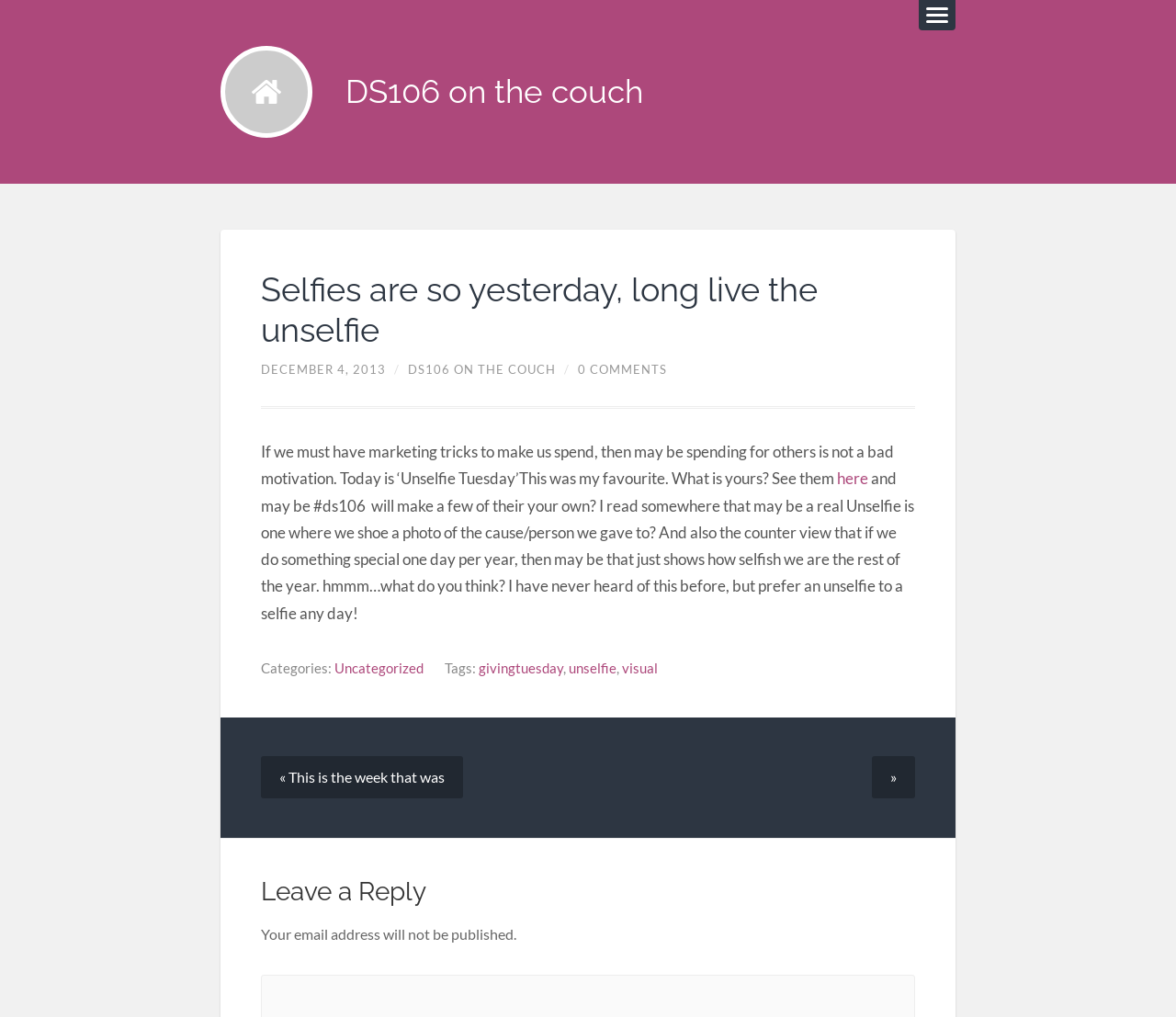What is the purpose of 'Unselfie Tuesday'?
Please give a detailed and elaborate answer to the question.

The purpose of 'Unselfie Tuesday' can be inferred from the text content of the webpage, where it is mentioned as a day to give to others, and also as a marketing trick to make people spend on others.